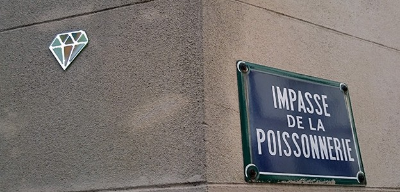What is the name of the street?
Provide a short answer using one word or a brief phrase based on the image.

Impasse de la Poissonnerie